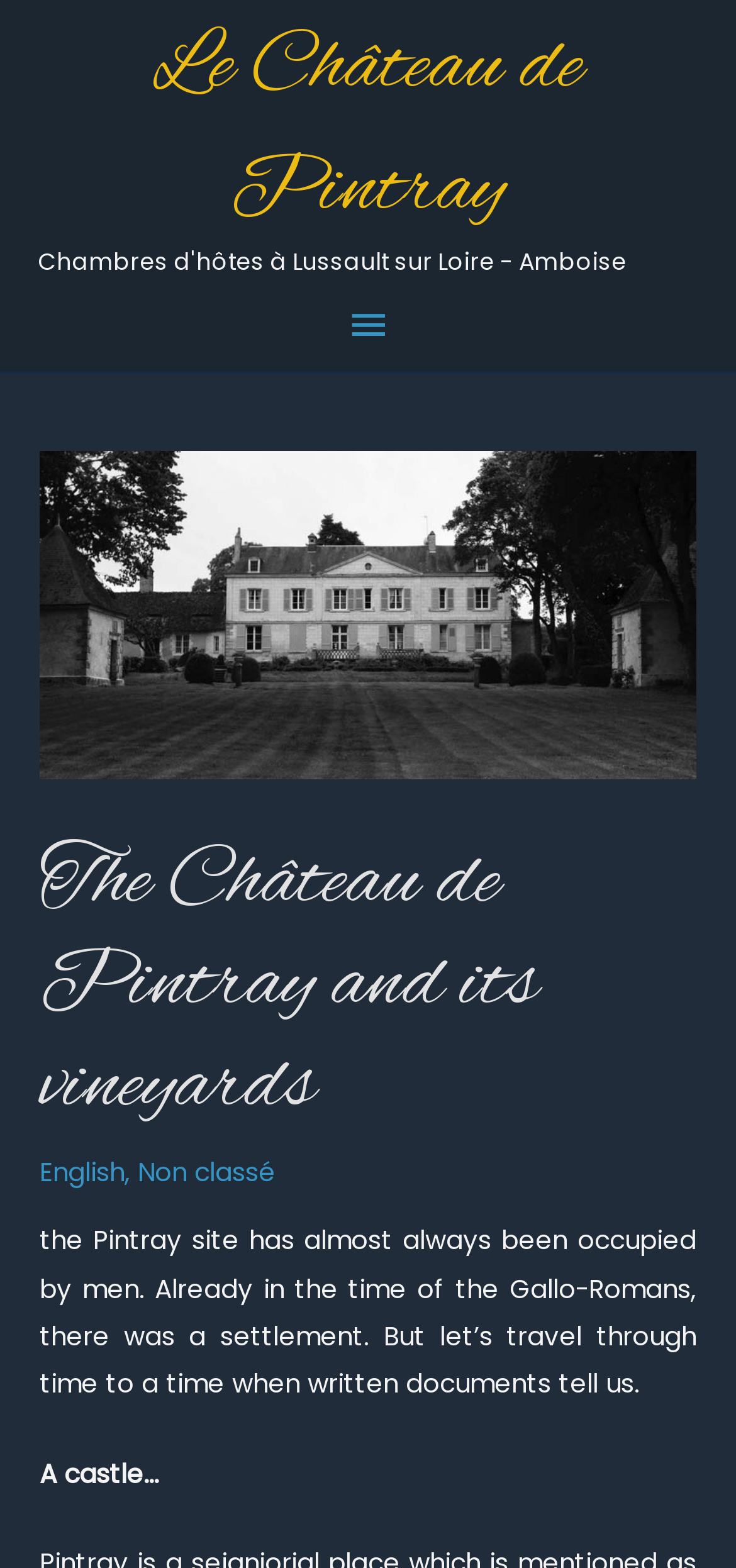What period of time is mentioned in the text?
Using the information from the image, give a concise answer in one word or a short phrase.

Time of the Gallo-Romans